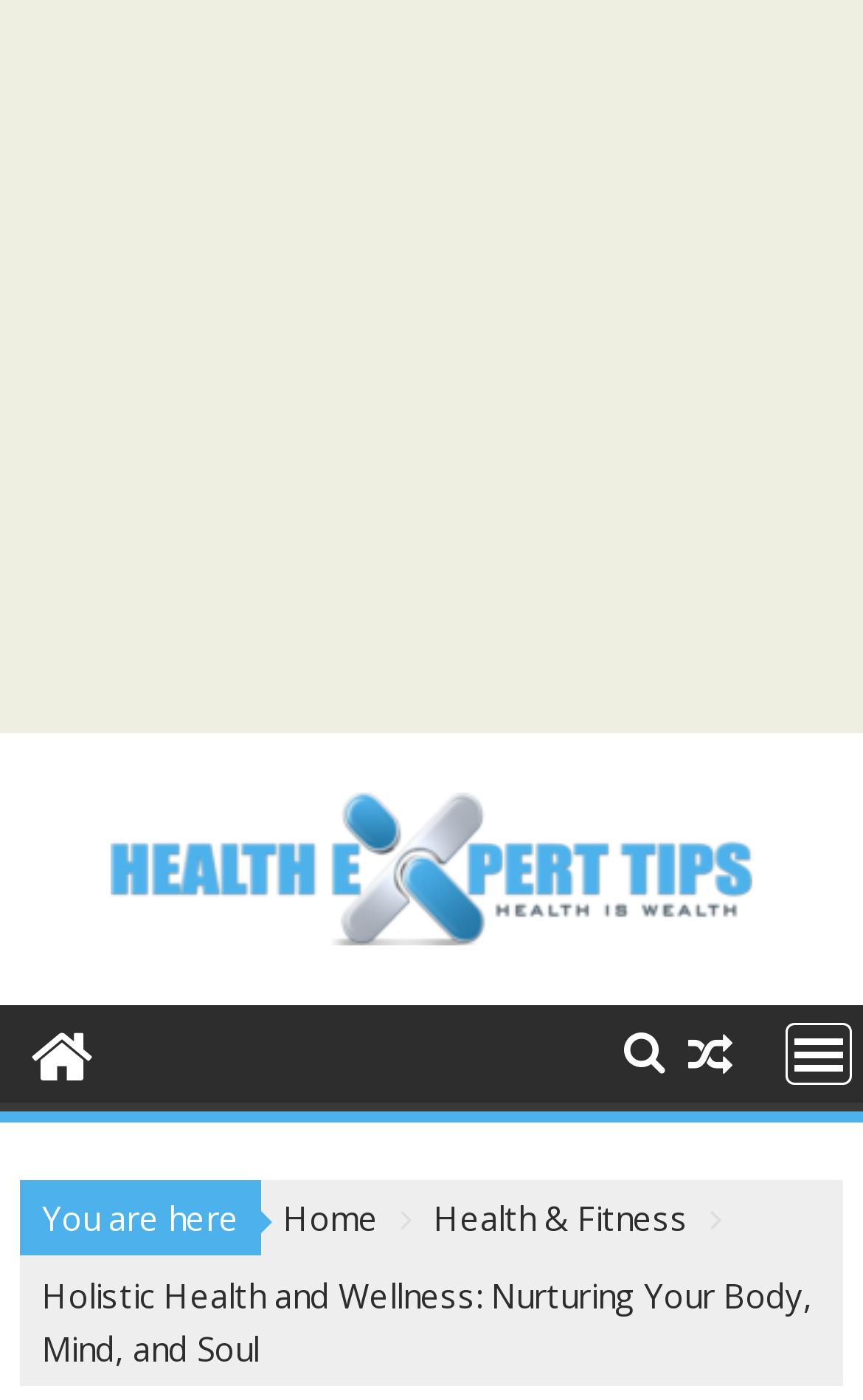How many main sections are in the navigation?
Examine the image and give a concise answer in one word or a short phrase.

2